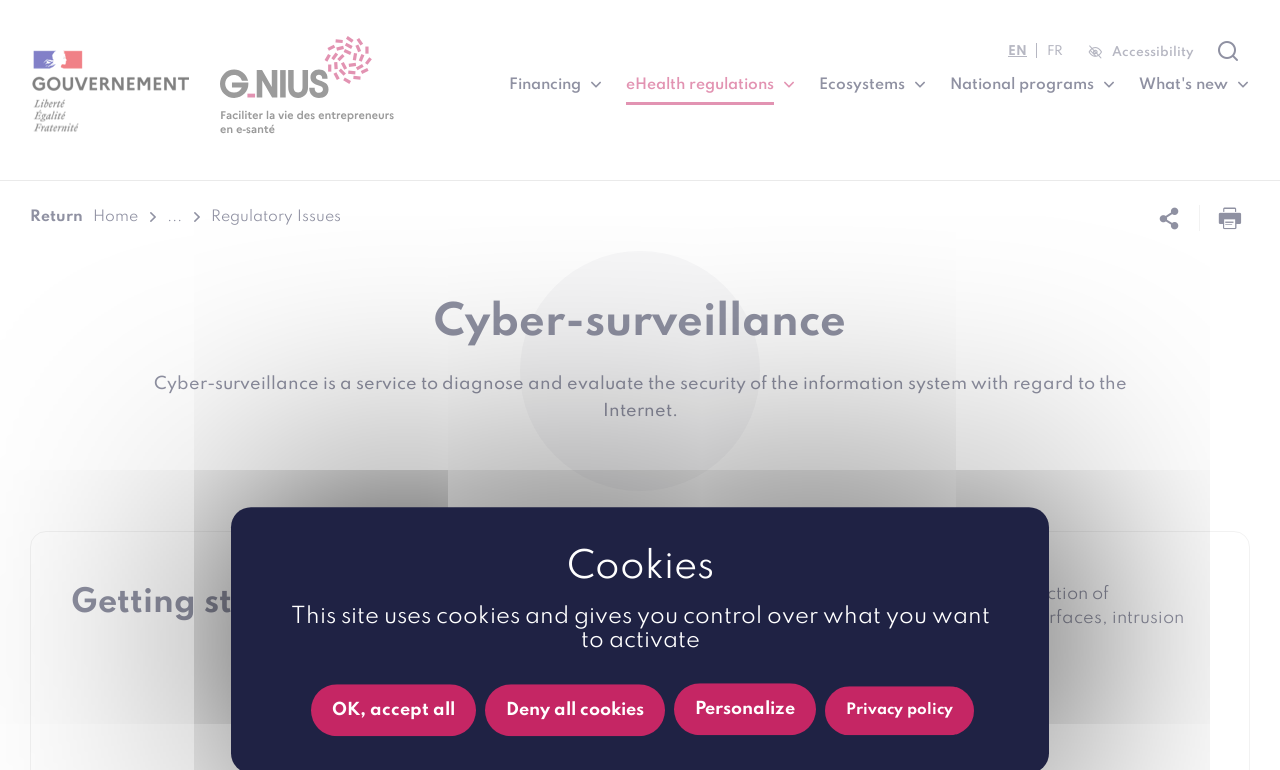What is the language of the webpage?
Please use the image to provide a one-word or short phrase answer.

Multiple languages